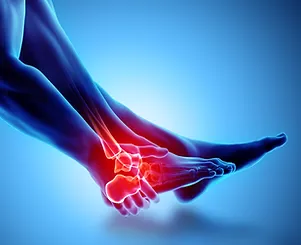What is the highlighted area around?
Provide an in-depth and detailed explanation in response to the question.

The image depicts the human foot and ankle, highlighting areas of inflammation or pain, illustrated with a glowing red effect around the ankle joint, suggesting a focus on conditions such as tendonitis, sprains, or strains.